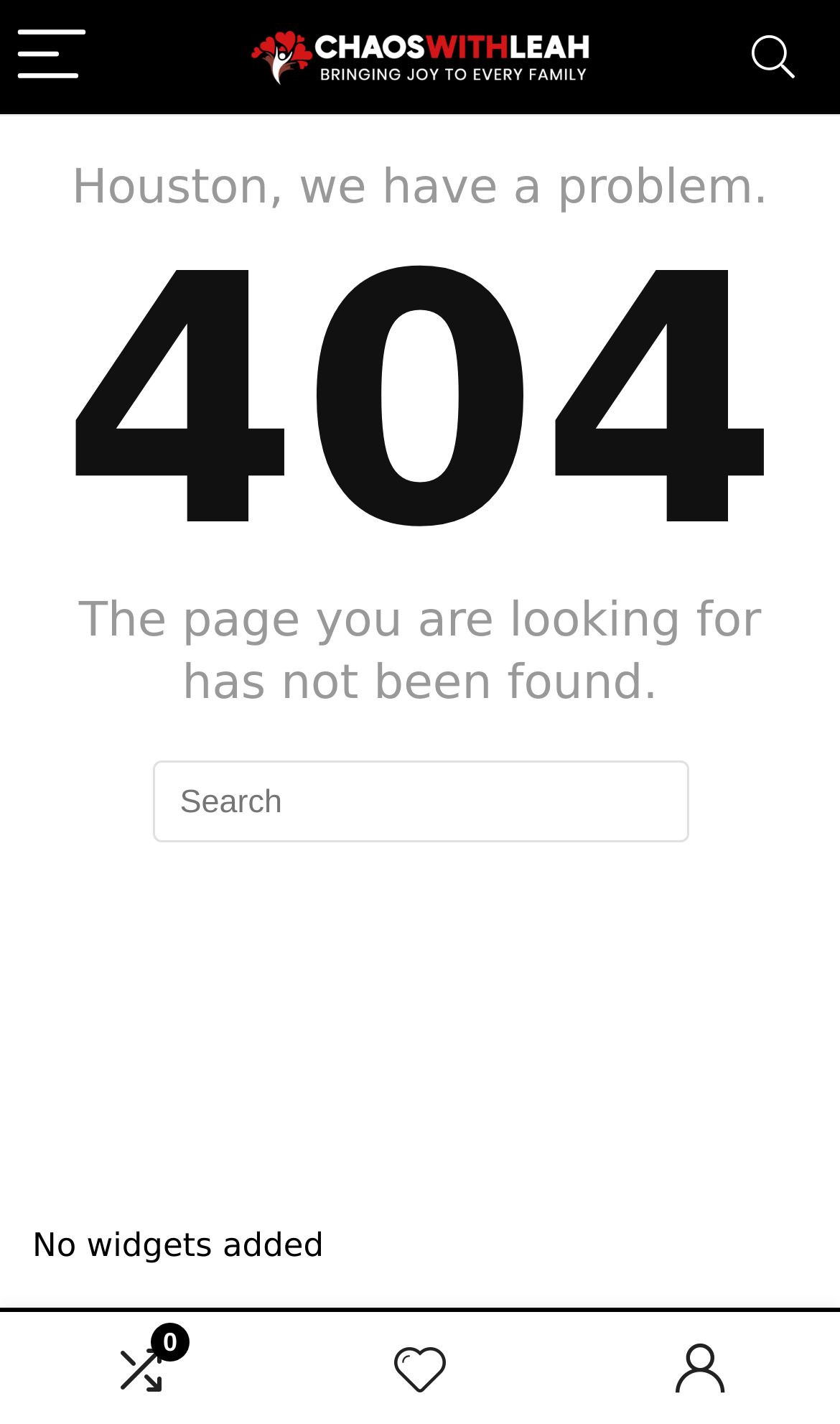What is the purpose of the button at the top right?
Provide an in-depth and detailed explanation in response to the question.

The button at the top right has a label 'Search' and is accompanied by a search box, suggesting that it is used to search for content on the website.